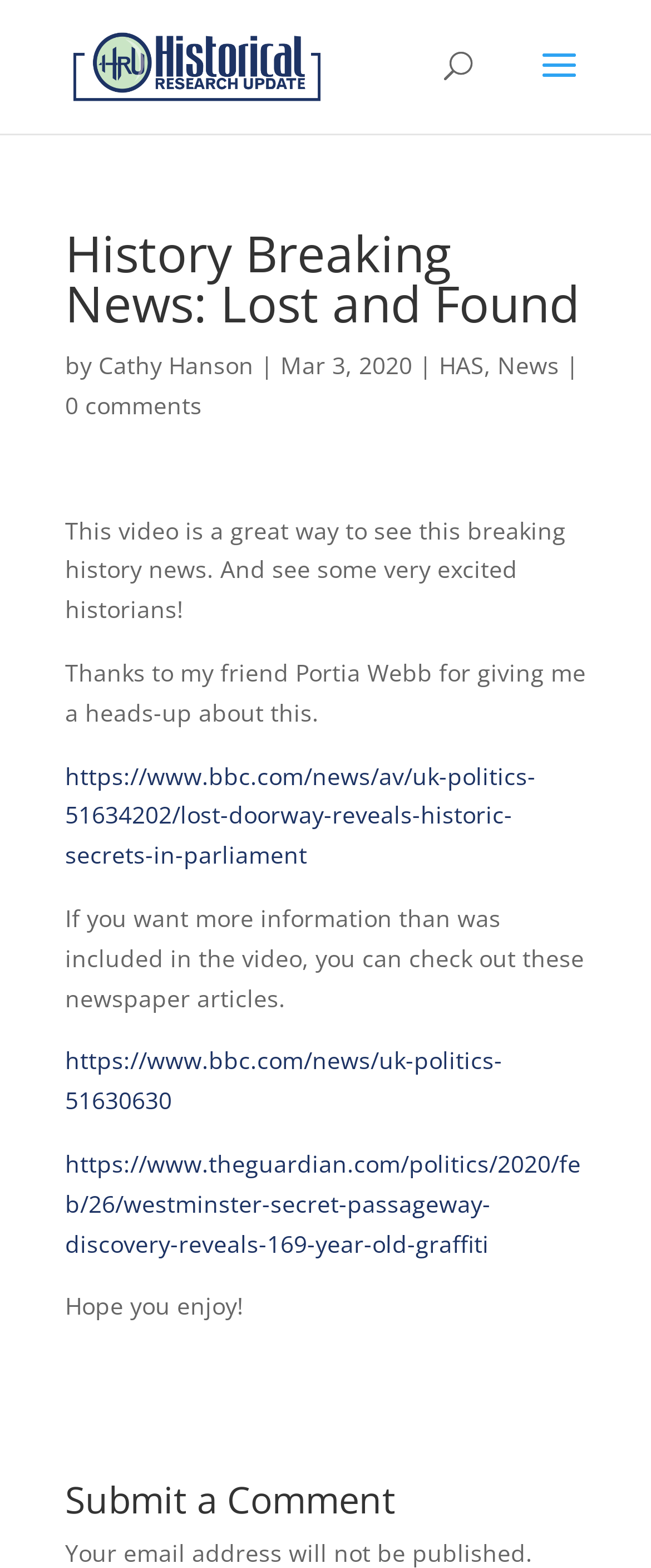Using the format (top-left x, top-left y, bottom-right x, bottom-right y), and given the element description, identify the bounding box coordinates within the screenshot: alt="Historical Research Update"

[0.11, 0.031, 0.495, 0.051]